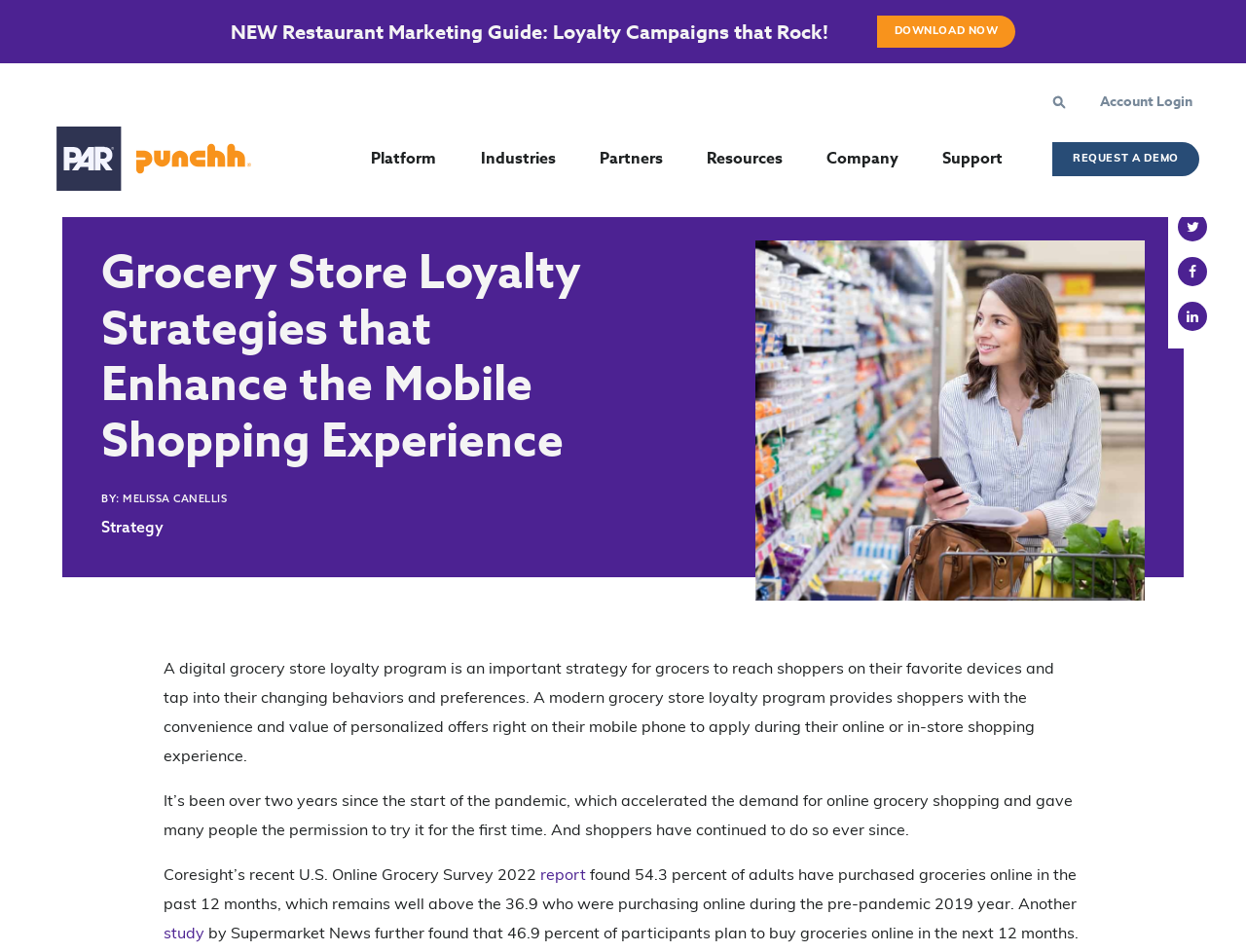Determine the main heading text of the webpage.

Grocery Store Loyalty Strategies that Enhance the Mobile Shopping Experience